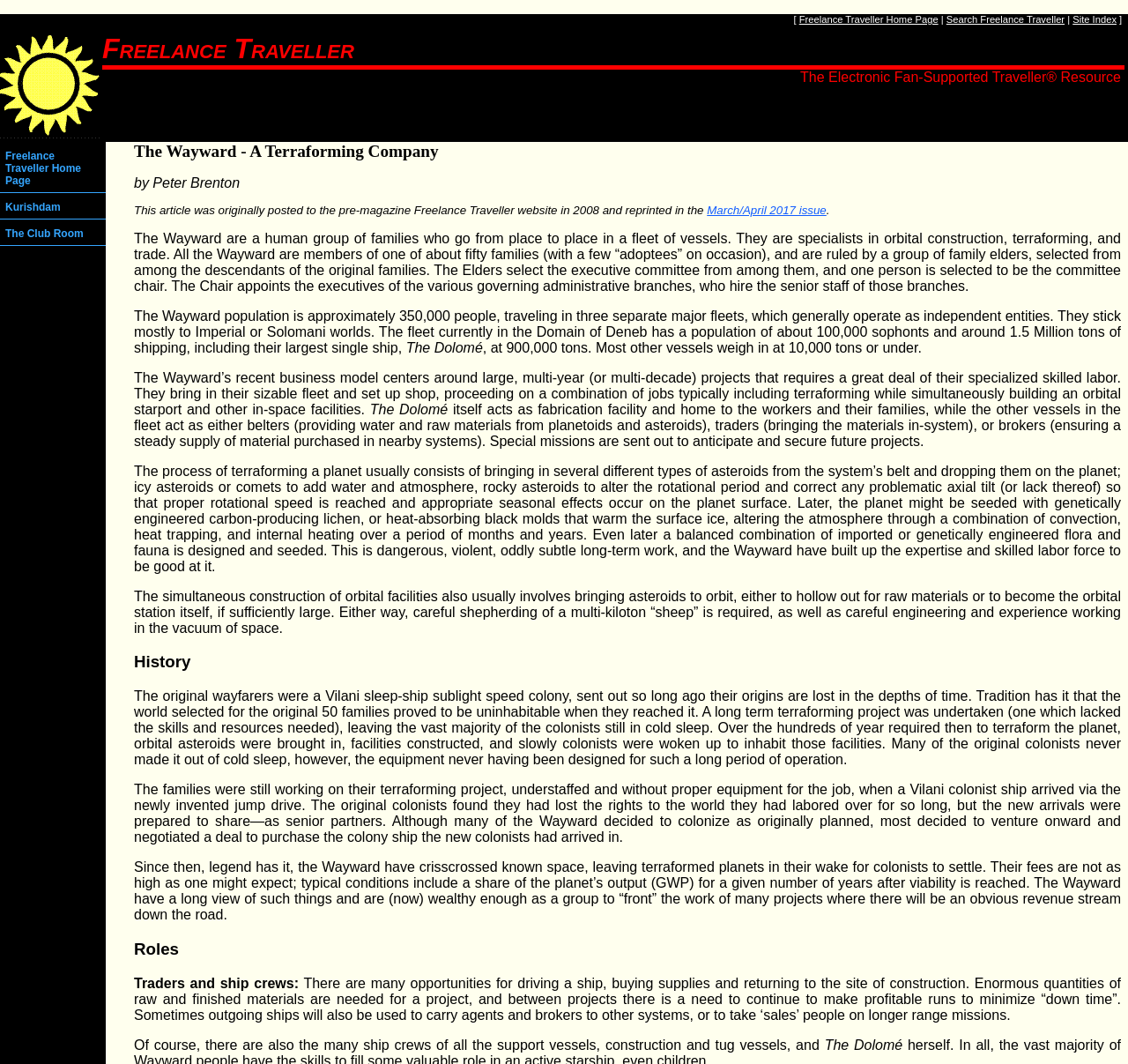How many families make up the Wayward?
Please provide a single word or phrase in response based on the screenshot.

about fifty